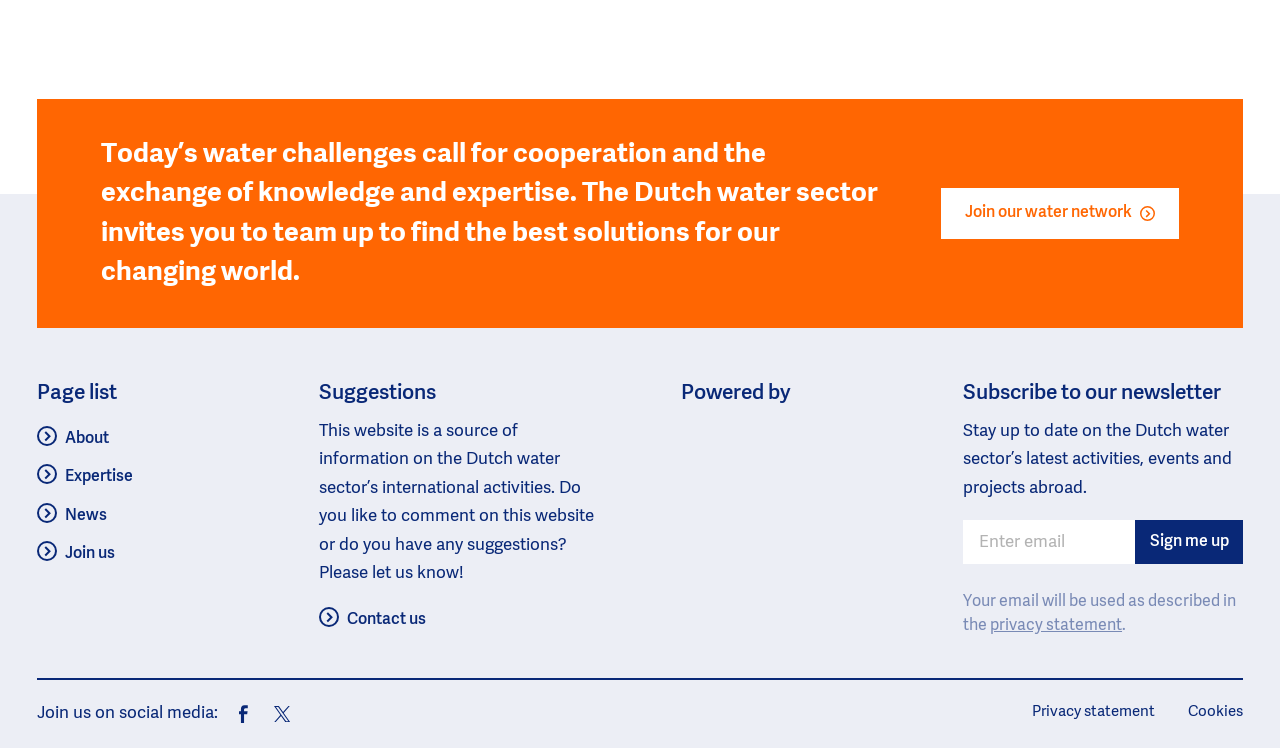Bounding box coordinates must be specified in the format (top-left x, top-left y, bottom-right x, bottom-right y). All values should be floating point numbers between 0 and 1. What are the bounding box coordinates of the UI element described as: Contact us

[0.249, 0.818, 0.332, 0.839]